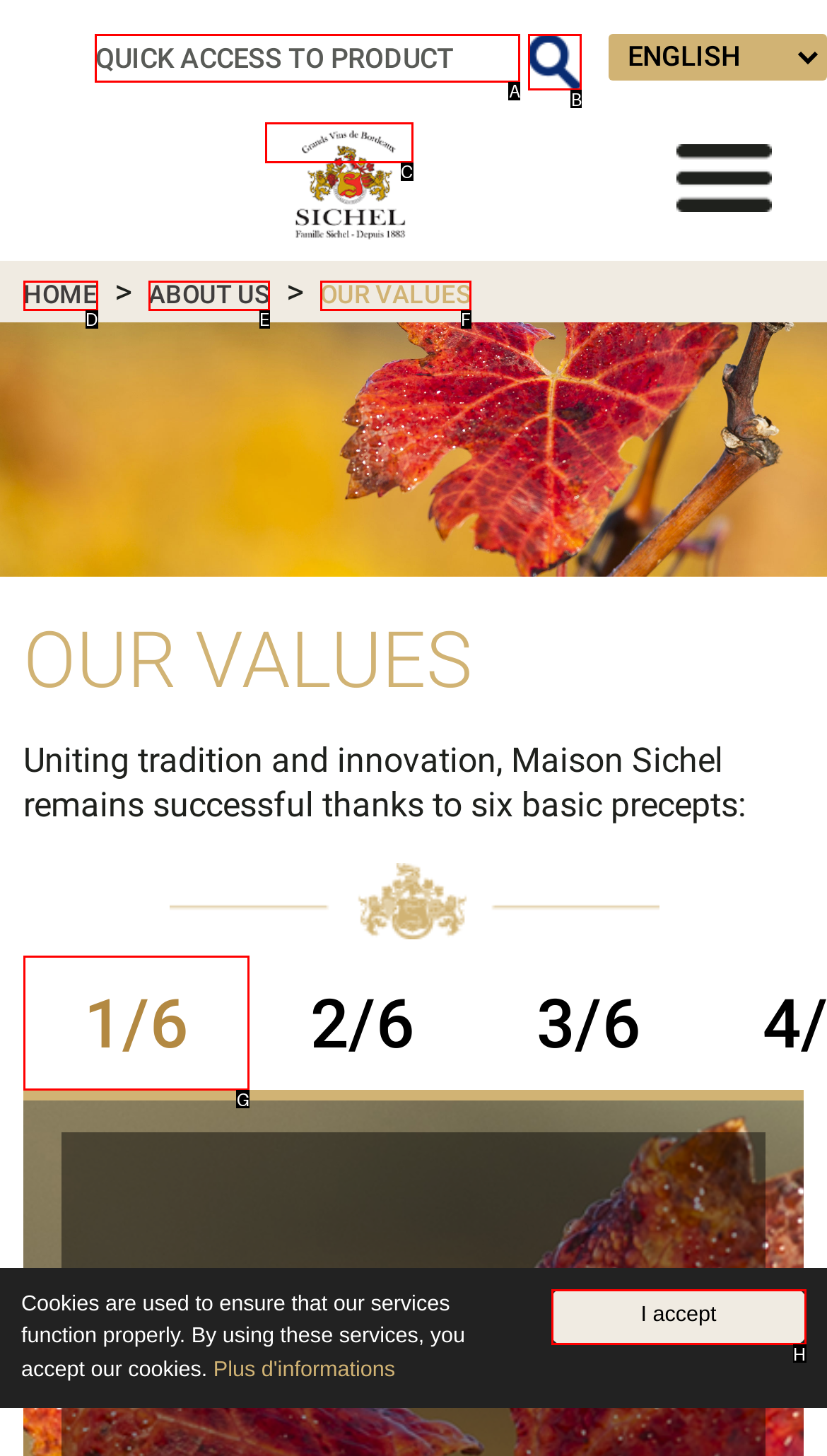Assess the description: name="vn" placeholder="Quick access to product" and select the option that matches. Provide the letter of the chosen option directly from the given choices.

A